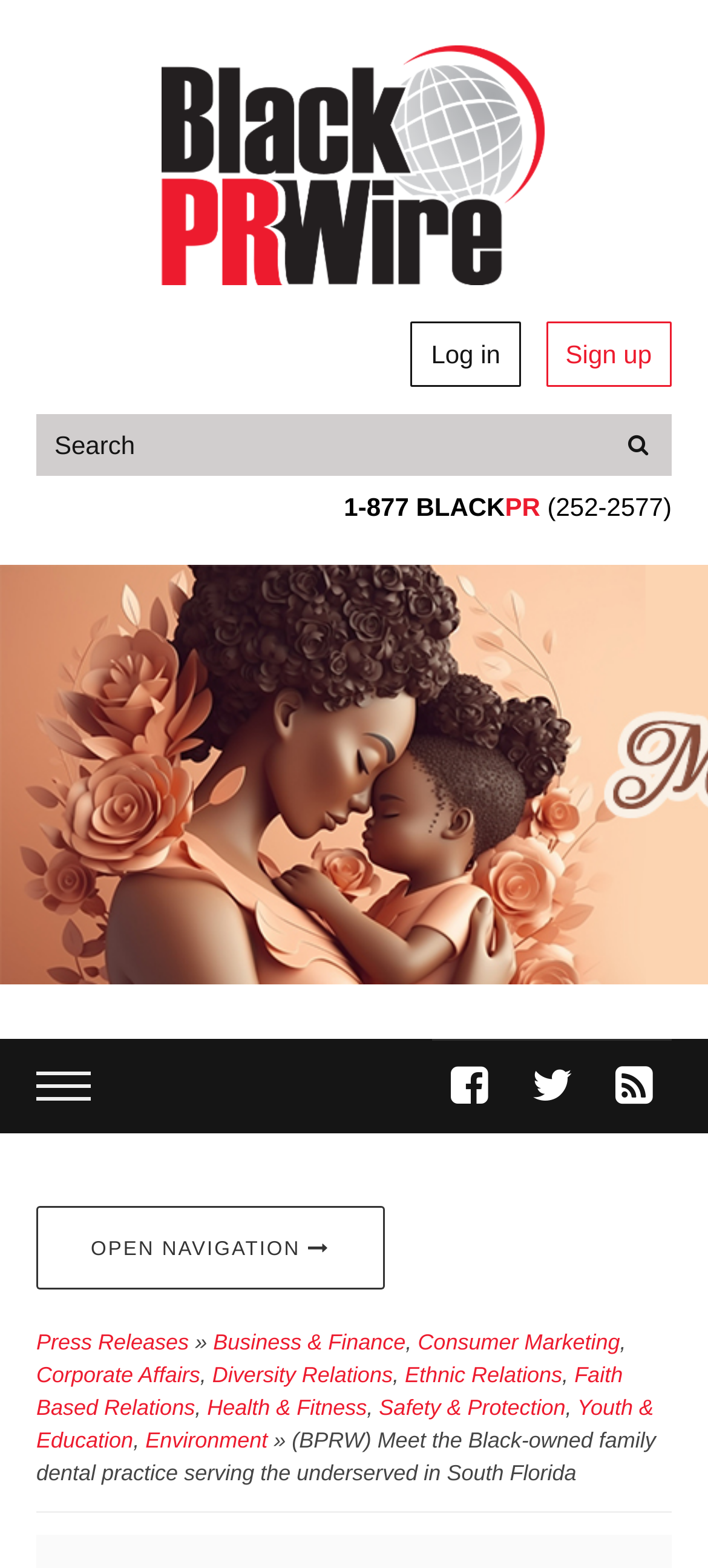How many links are available in the top navigation bar?
Kindly offer a comprehensive and detailed response to the question.

I counted the number of links available in the top navigation bar, which are 'Log in' and 'Sign up'.